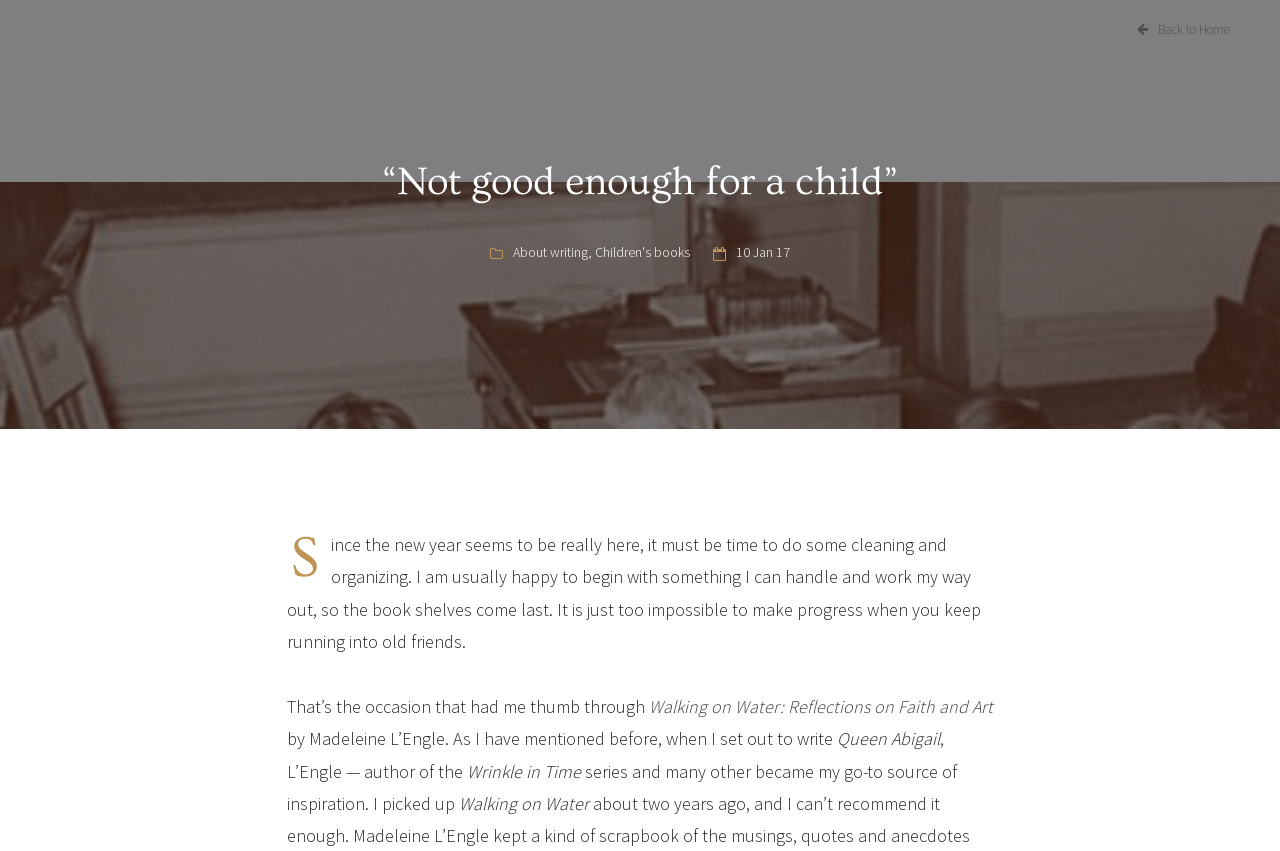What is the name of the queen mentioned?
Using the image as a reference, answer with just one word or a short phrase.

Queen Abigail